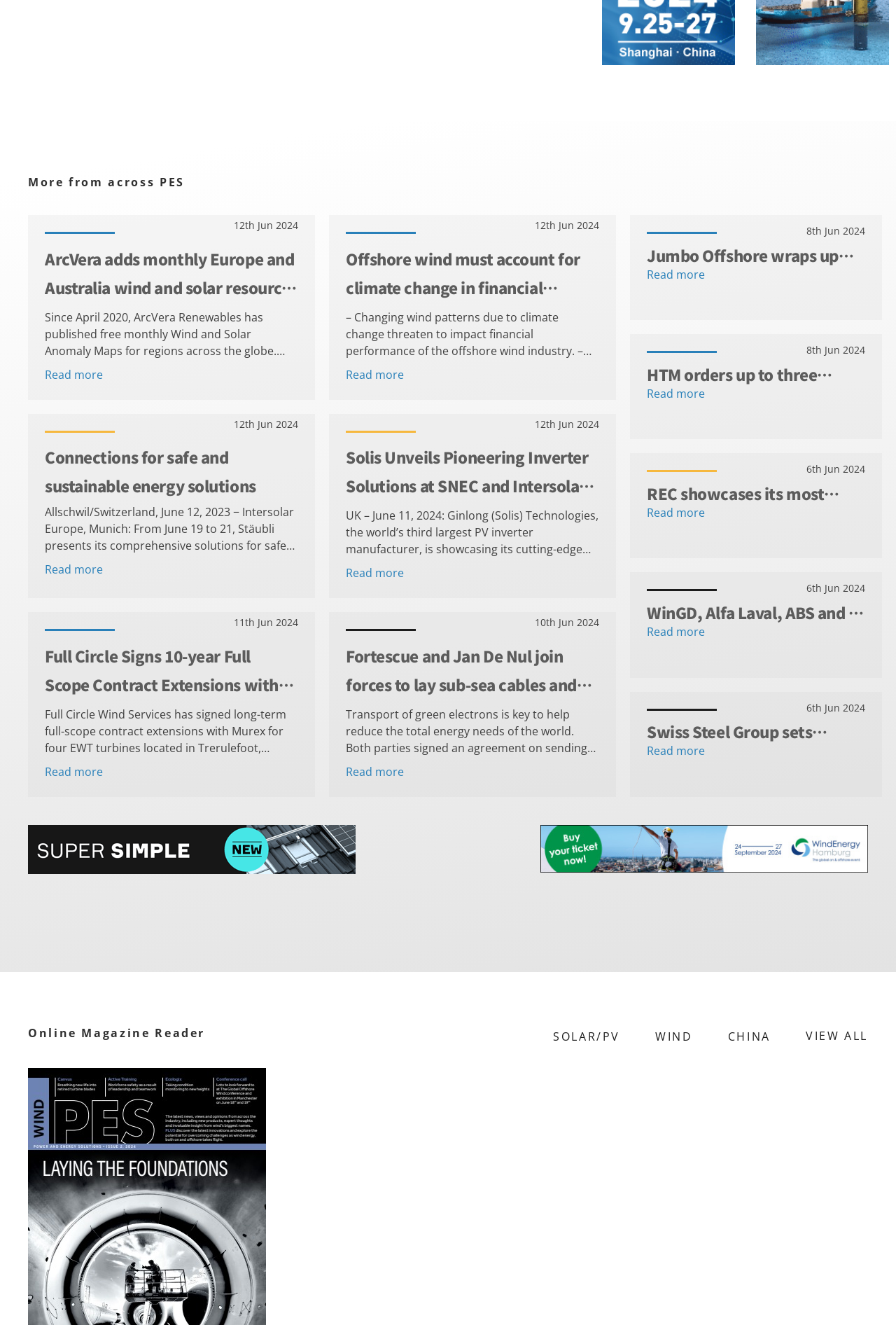Can you look at the image and give a comprehensive answer to the question:
What is the purpose of the radiogroup element on the webpage?

I found the purpose of the radiogroup element by looking at the options 'SOLAR/PV', 'WIND', and 'CHINA' and inferring that it is used to filter articles based on their topics.